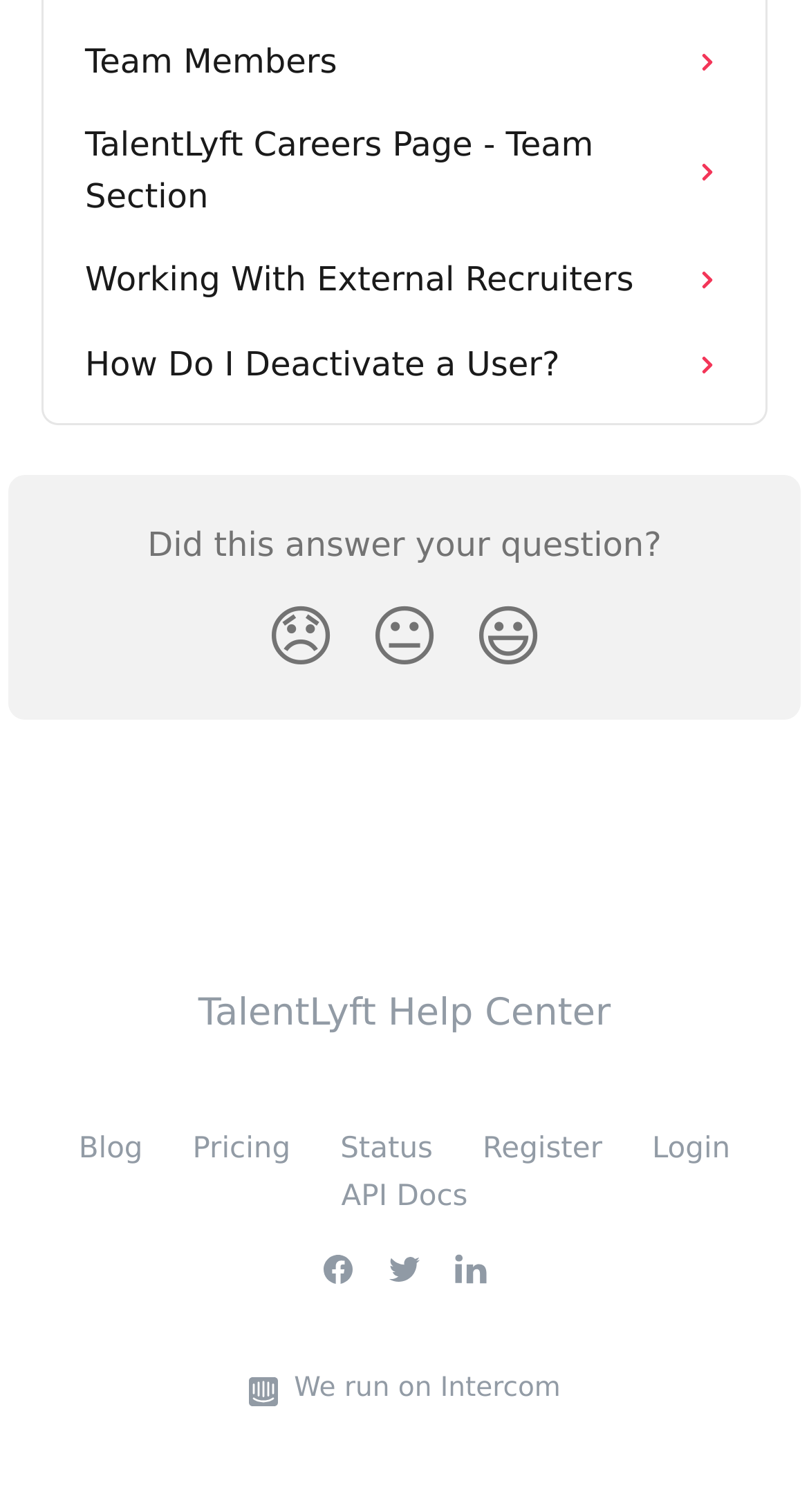Determine the bounding box coordinates of the clickable element to complete this instruction: "Go to the TalentLyft Help Center". Provide the coordinates in the format of four float numbers between 0 and 1, [left, top, right, bottom].

[0.245, 0.655, 0.755, 0.684]